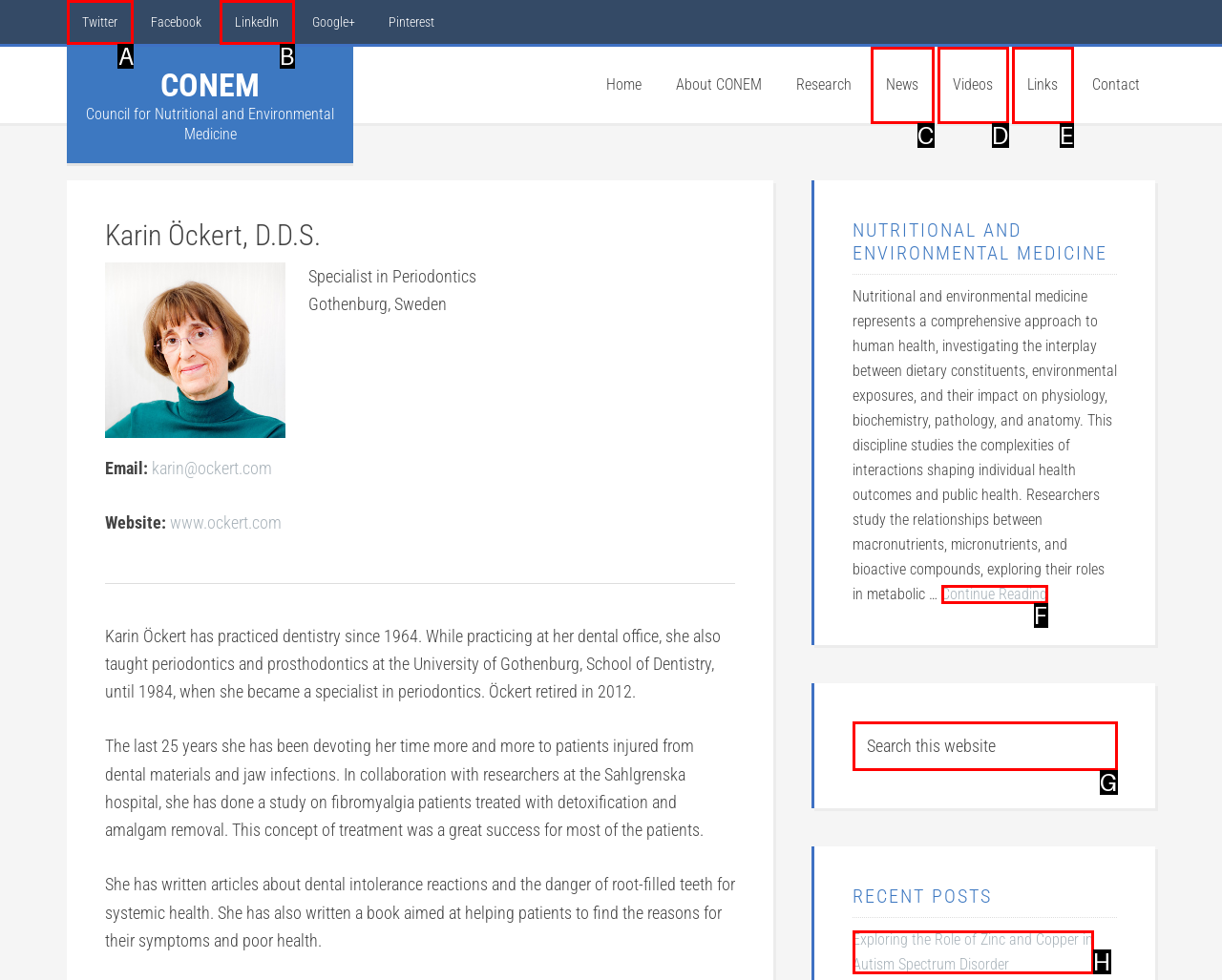Given the task: Click on Twitter link, tell me which HTML element to click on.
Answer with the letter of the correct option from the given choices.

A